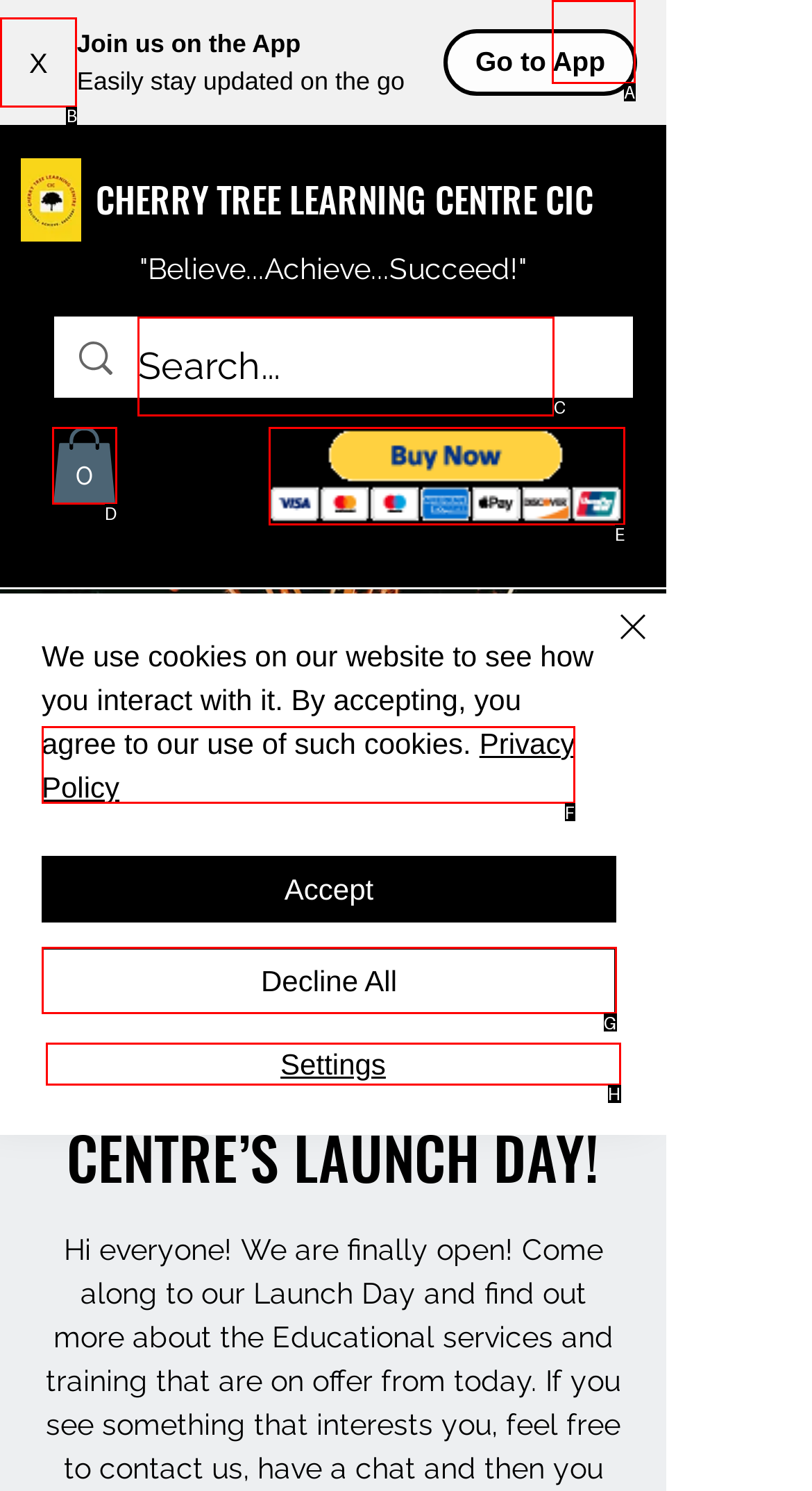Identify the option that best fits this description: aria-label="Search..." name="q" placeholder="Search..."
Answer with the appropriate letter directly.

C